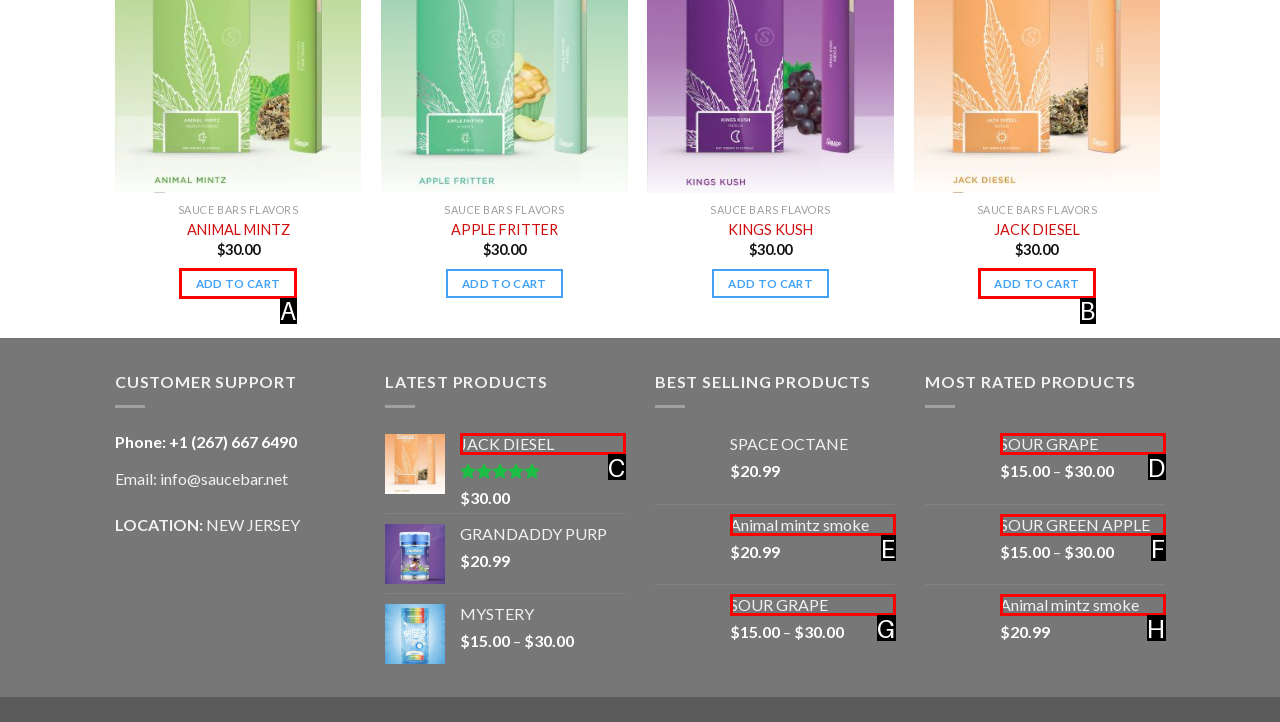Find the UI element described as: SOUR GRAPE
Reply with the letter of the appropriate option.

G